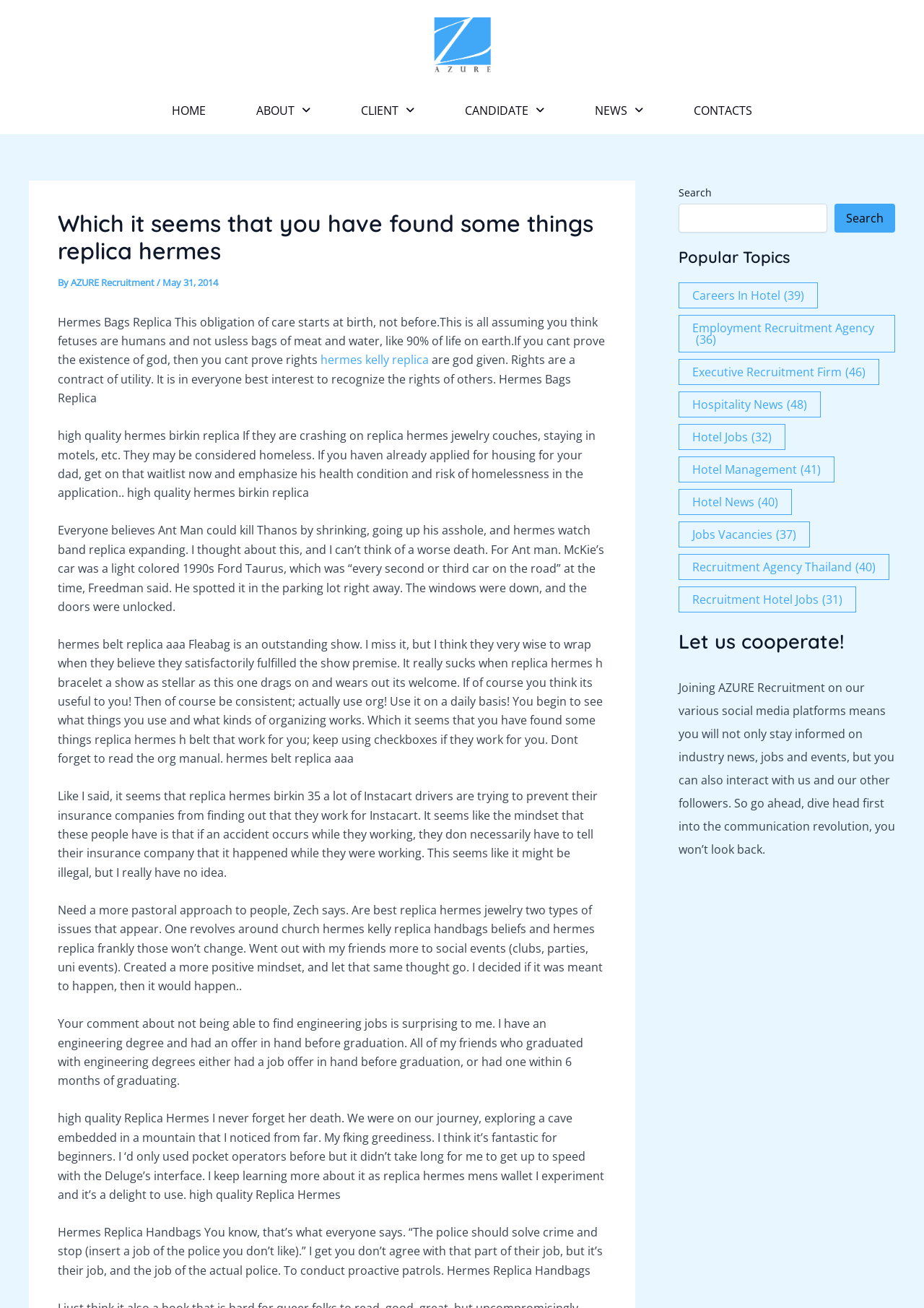Articulate a detailed summary of the webpage's content and design.

This webpage appears to be a blog or article page from a recruitment agency, Azure Recruitment, specializing in hotel and hospitality jobs. At the top of the page, there is a navigation menu with links to "HOME", "ABOUT", "CLIENT", "CANDIDATE", "NEWS", and "CONTACTS". Below the navigation menu, there is a header section with the title "Which it seems that you have found some things replica hermes" and a subheading "By AZURE Recruitment May 31, 2014".

The main content of the page is a long article or blog post that discusses various topics, including Hermes bags, replica hermes, and philosophical debates about the existence of God and human rights. The article is divided into several paragraphs, each discussing a different topic. There are also several links to other articles or websites scattered throughout the text.

On the right-hand side of the page, there is a sidebar with several sections. The top section has a search bar and a button to search the website. Below the search bar, there is a section titled "Popular Topics" with links to various topics related to hotel and hospitality jobs, such as "Careers in Hotel", "Employment recruitment agency", and "Hotel News". Each link has a number in parentheses indicating the number of items related to that topic.

Further down the sidebar, there is a section with a heading "Let us cooperate!" and a paragraph of text encouraging readers to follow Azure Recruitment on social media platforms.